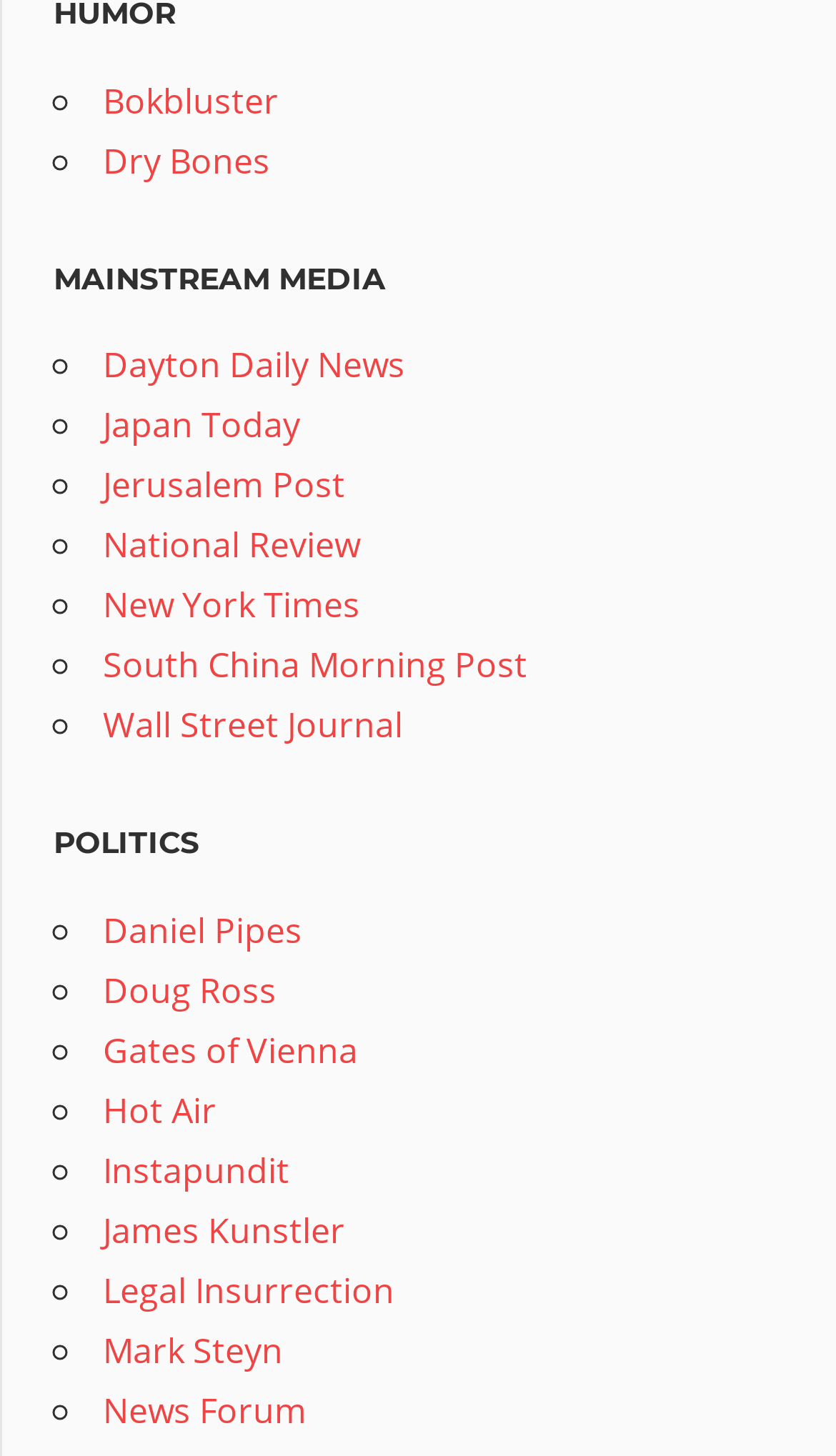How many links are under the 'POLITICS' category?
Please use the image to provide a one-word or short phrase answer.

15